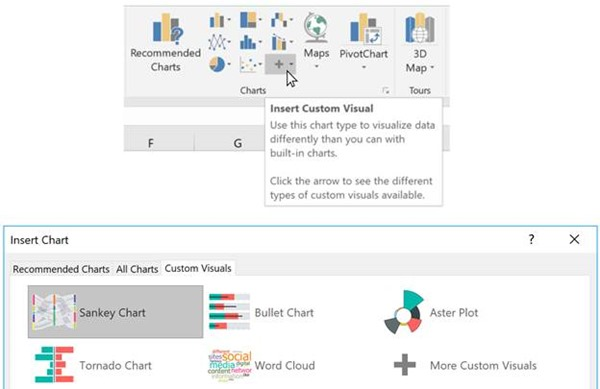Respond to the following question using a concise word or phrase: 
What is the purpose of the 'Insert Custom Visual' option?

Visualize data in unique ways